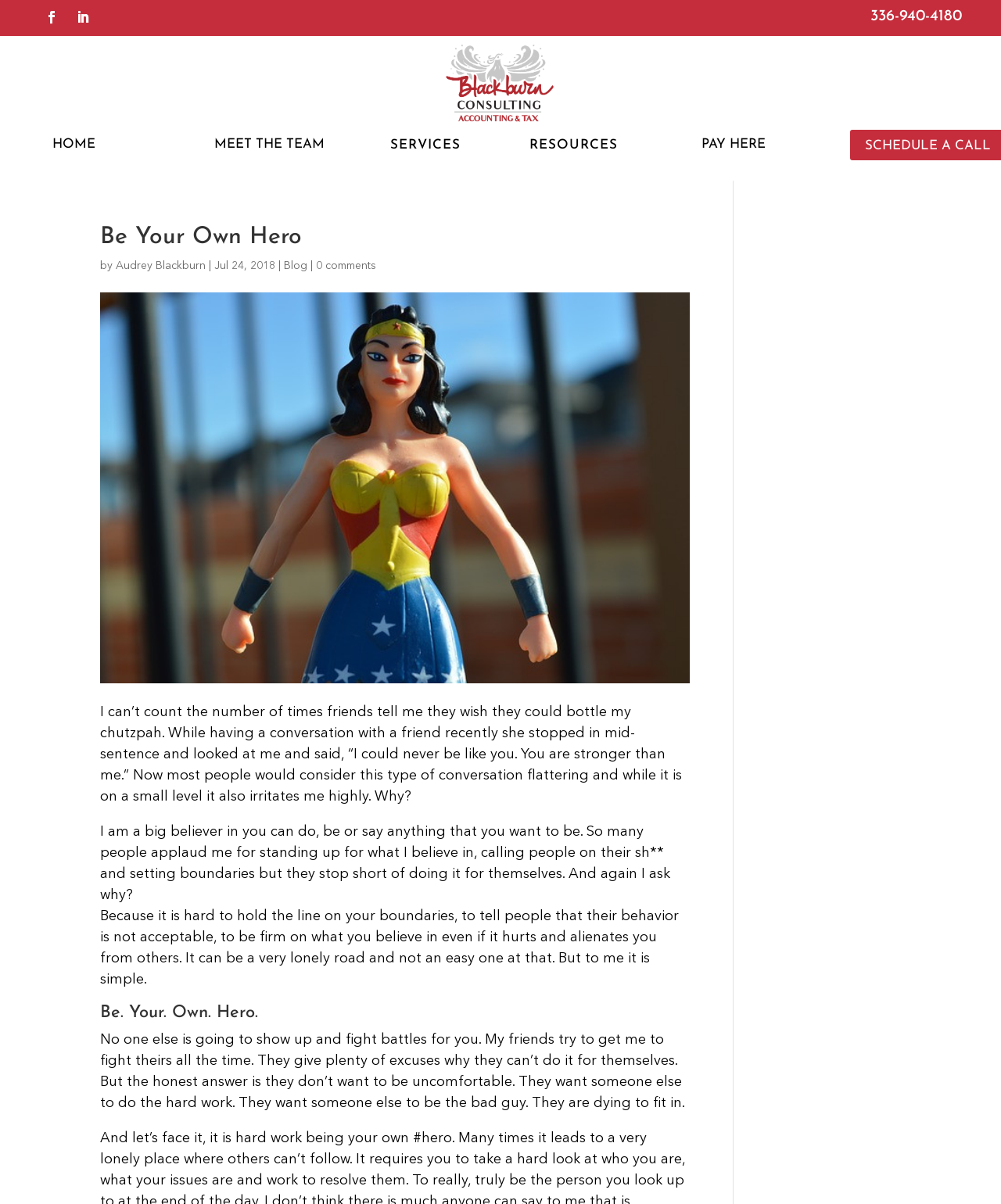Identify the bounding box for the described UI element. Provide the coordinates in (top-left x, top-left y, bottom-right x, bottom-right y) format with values ranging from 0 to 1: meet the team

[0.201, 0.108, 0.338, 0.133]